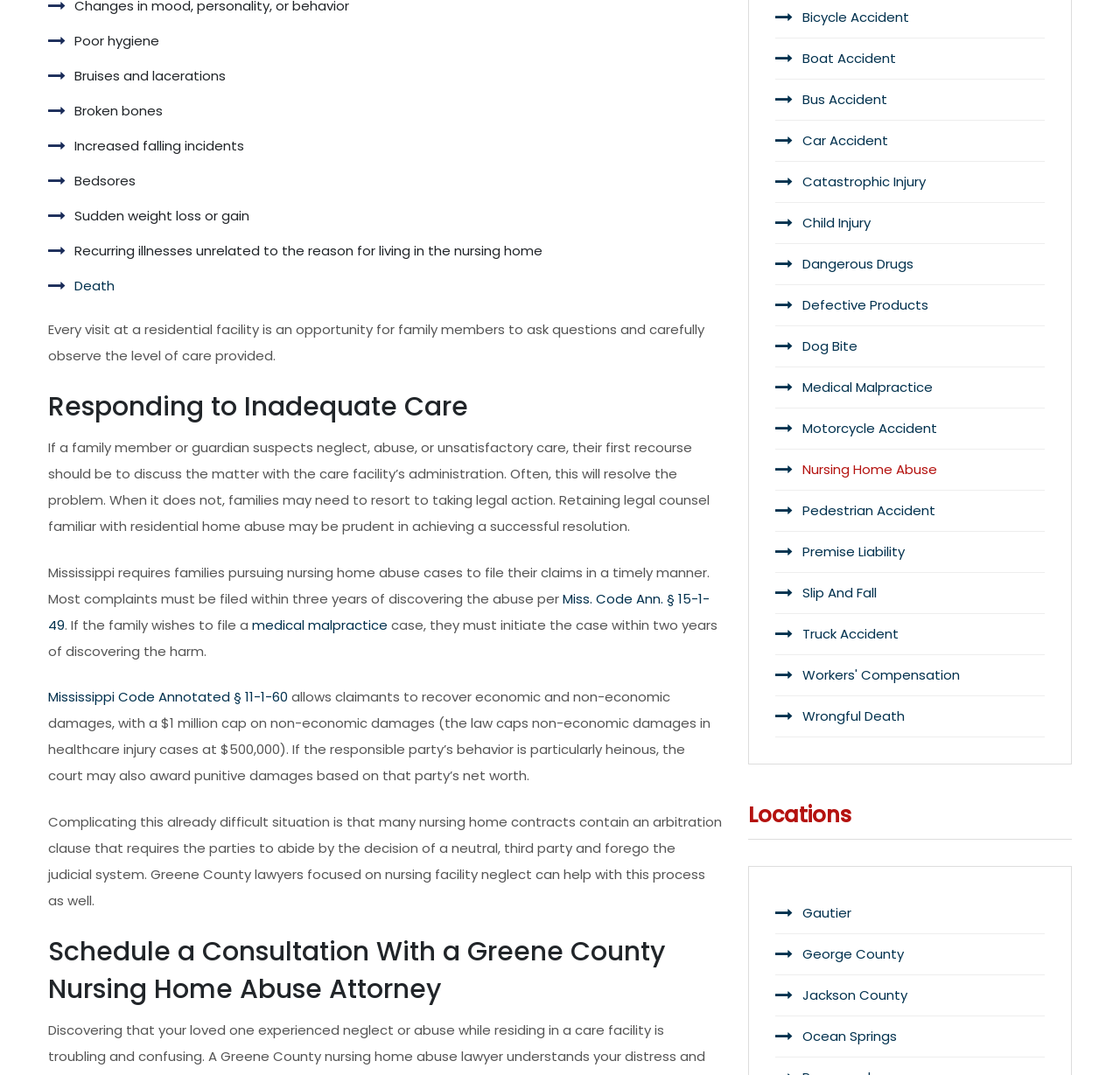Determine the bounding box coordinates (top-left x, top-left y, bottom-right x, bottom-right y) of the UI element described in the following text: Nursing Home Abuse

[0.704, 0.418, 0.933, 0.456]